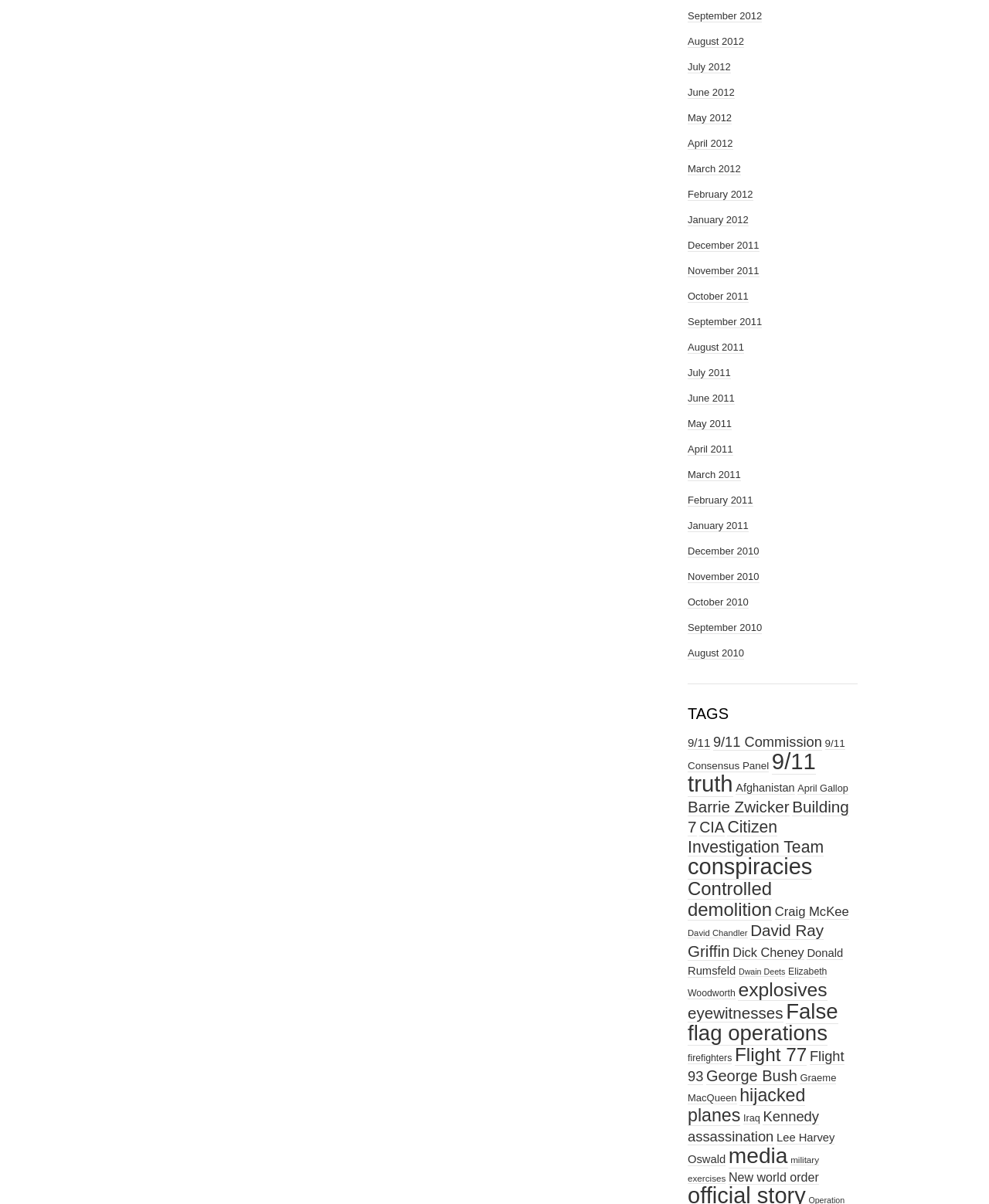Could you highlight the region that needs to be clicked to execute the instruction: "Learn about media"?

[0.737, 0.95, 0.796, 0.971]